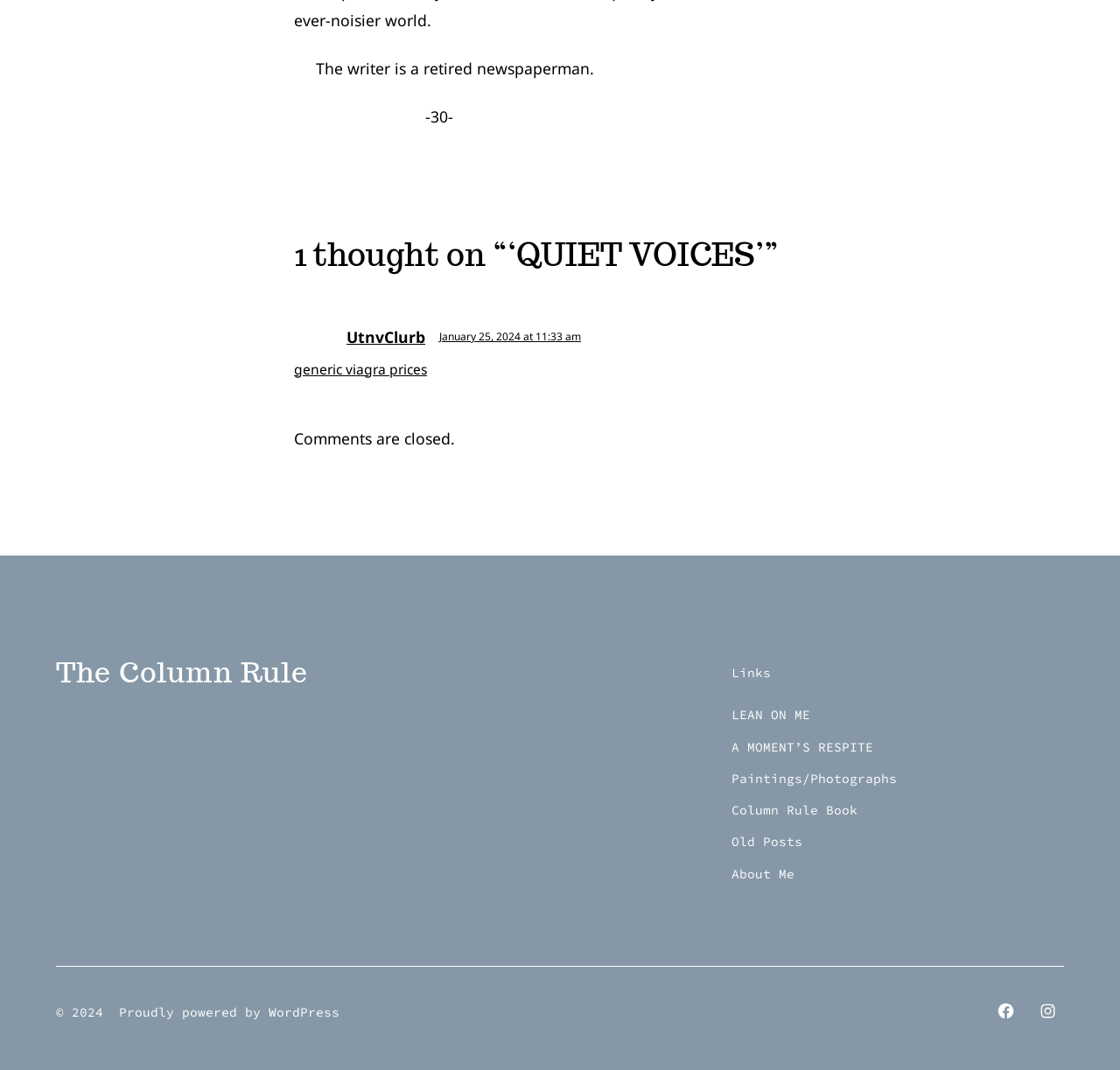Answer the question briefly using a single word or phrase: 
What is the date of the latest article?

January 25, 2024